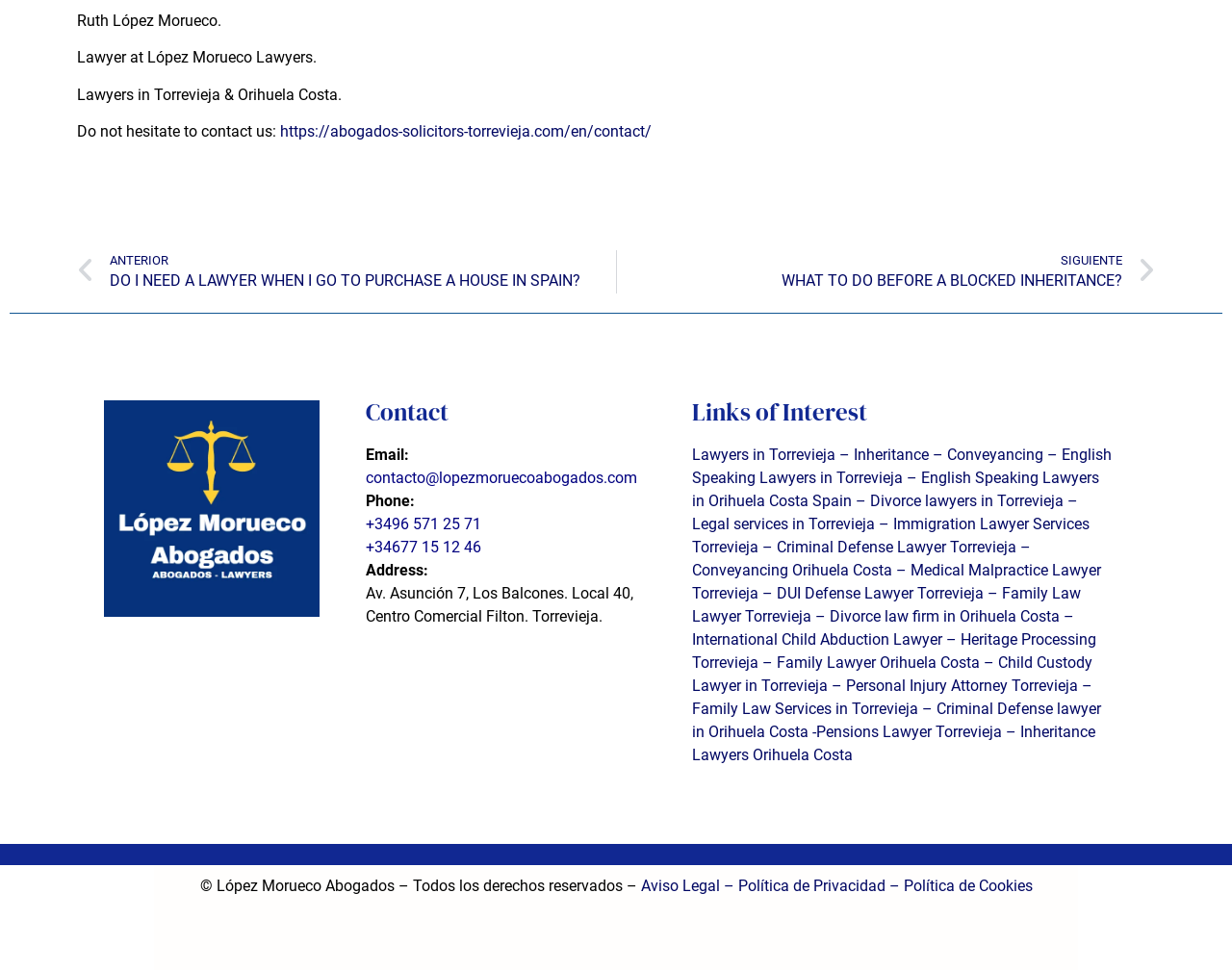Show the bounding box coordinates for the element that needs to be clicked to execute the following instruction: "Call the lawyer at +3496 571 25 71". Provide the coordinates in the form of four float numbers between 0 and 1, i.e., [left, top, right, bottom].

[0.297, 0.531, 0.391, 0.55]